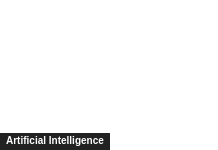Detail every aspect of the image in your description.

This image prominently features the phrase "Artificial Intelligence" set against a contrasting background, enhancing its visibility. The bold font communicates a sense of modernity and importance, reflecting the focus on technology and innovation. Positioned within the context of an article, this image likely serves as a thematic anchor for discussions surrounding advancements in artificial intelligence, its applications, and implications in various fields. With its clear and direct message, the image seeks to engage viewers and prompt them to explore further into the topic.